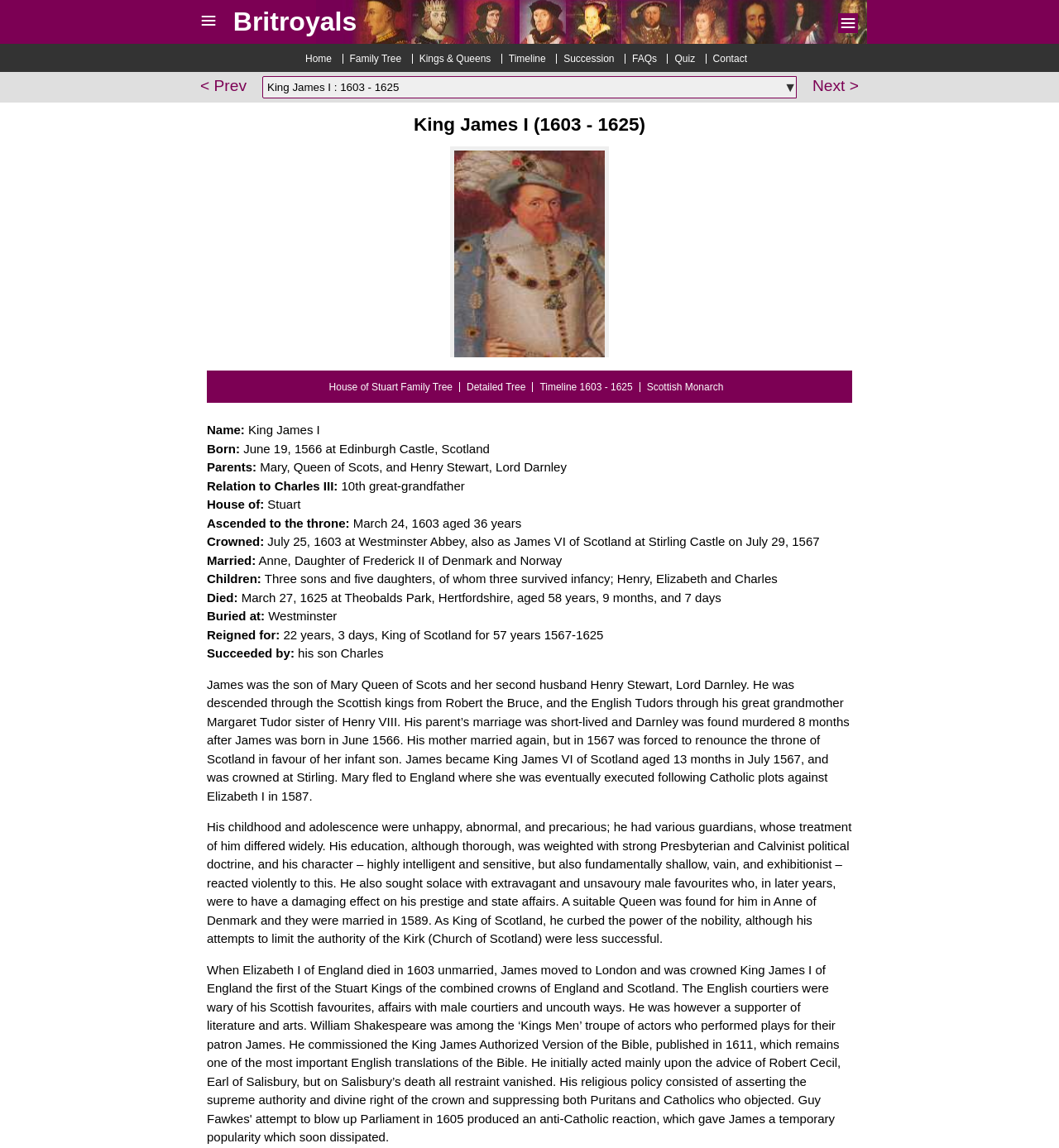How many children did King James I have?
By examining the image, provide a one-word or phrase answer.

Three sons and five daughters